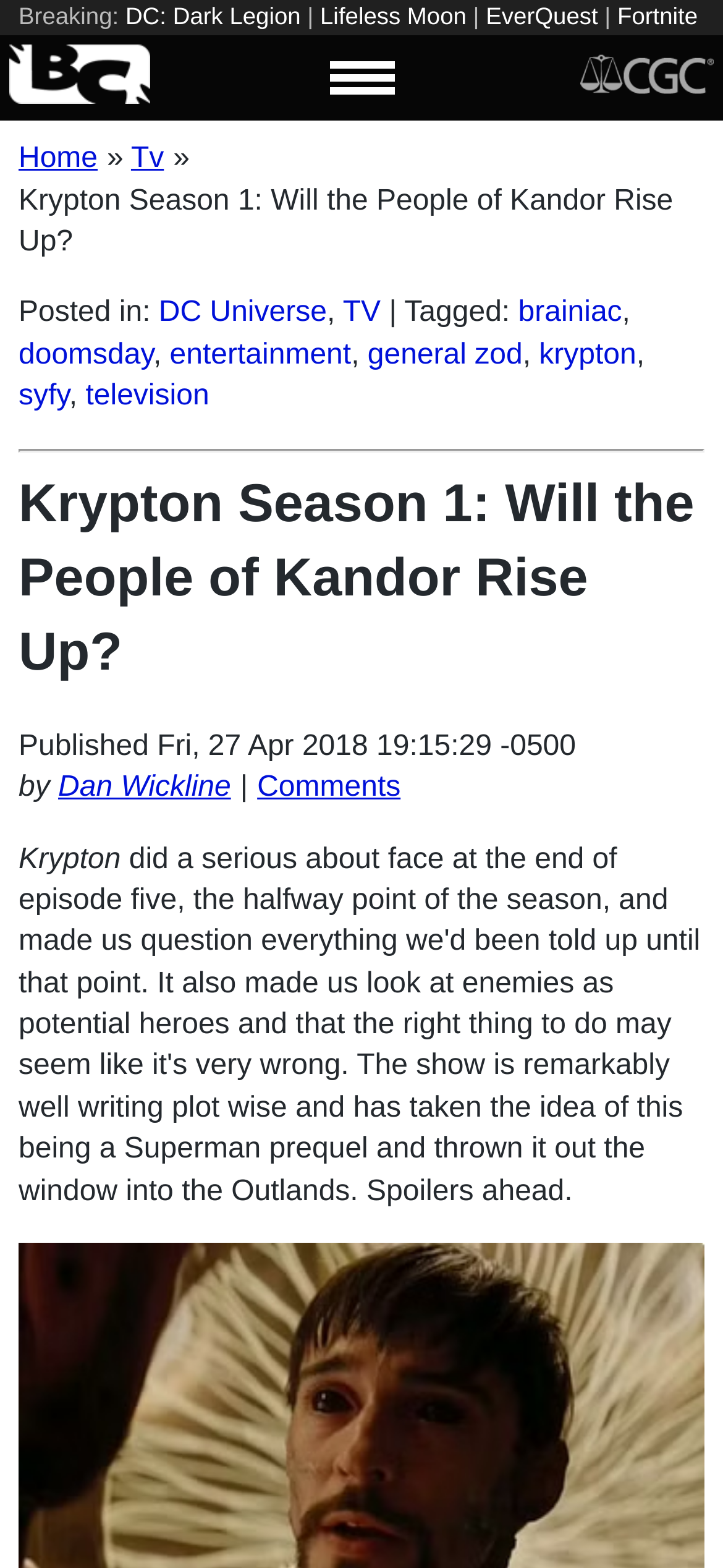Provide the bounding box coordinates for the area that should be clicked to complete the instruction: "Read the 'Krypton Season 1: Will the People of Kandor Rise Up?' article".

[0.026, 0.118, 0.931, 0.164]